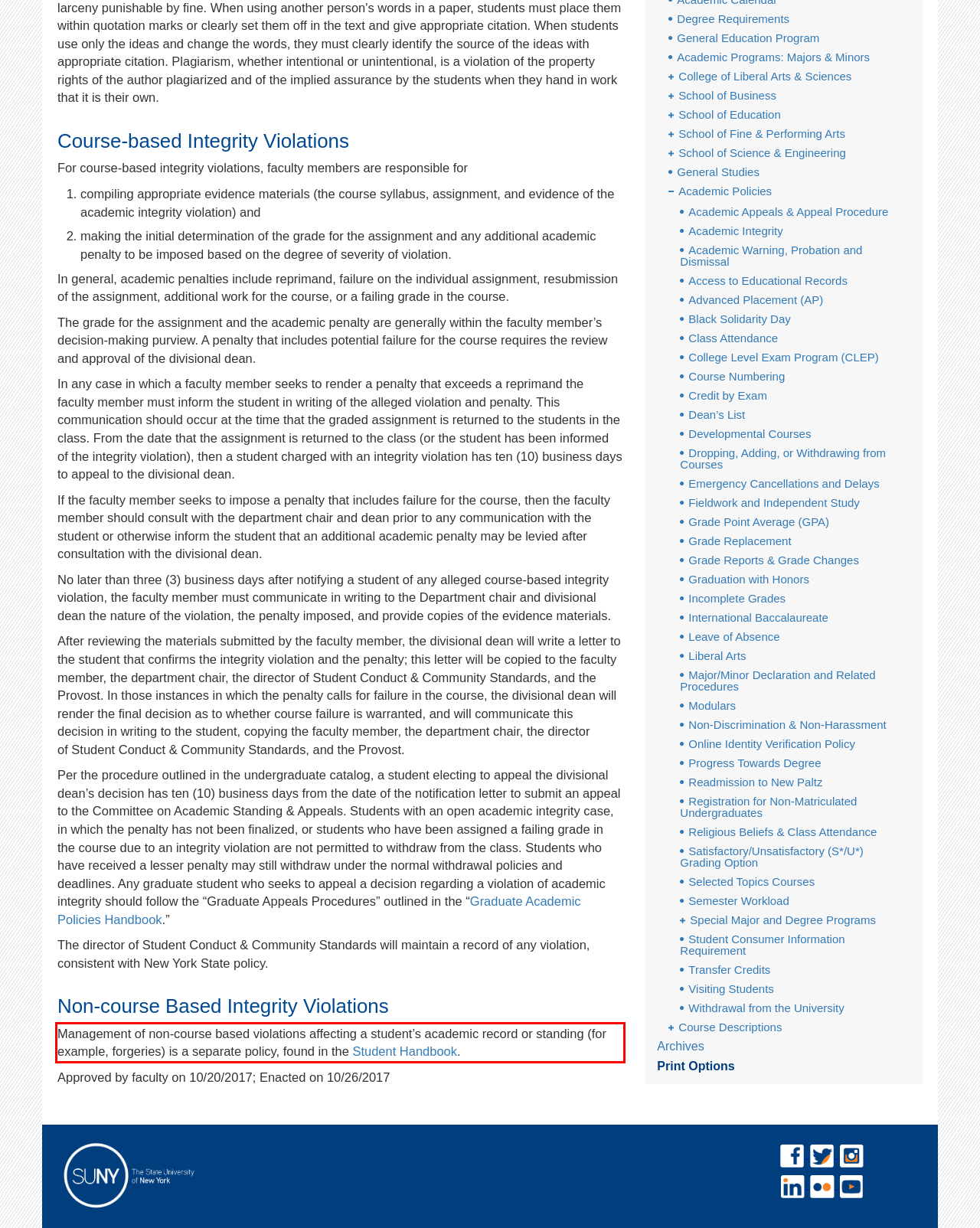Within the provided webpage screenshot, find the red rectangle bounding box and perform OCR to obtain the text content.

Management of non-course based violations affecting a student’s academic record or standing (for example, forgeries) is a separate policy, found in the Student Handbook.